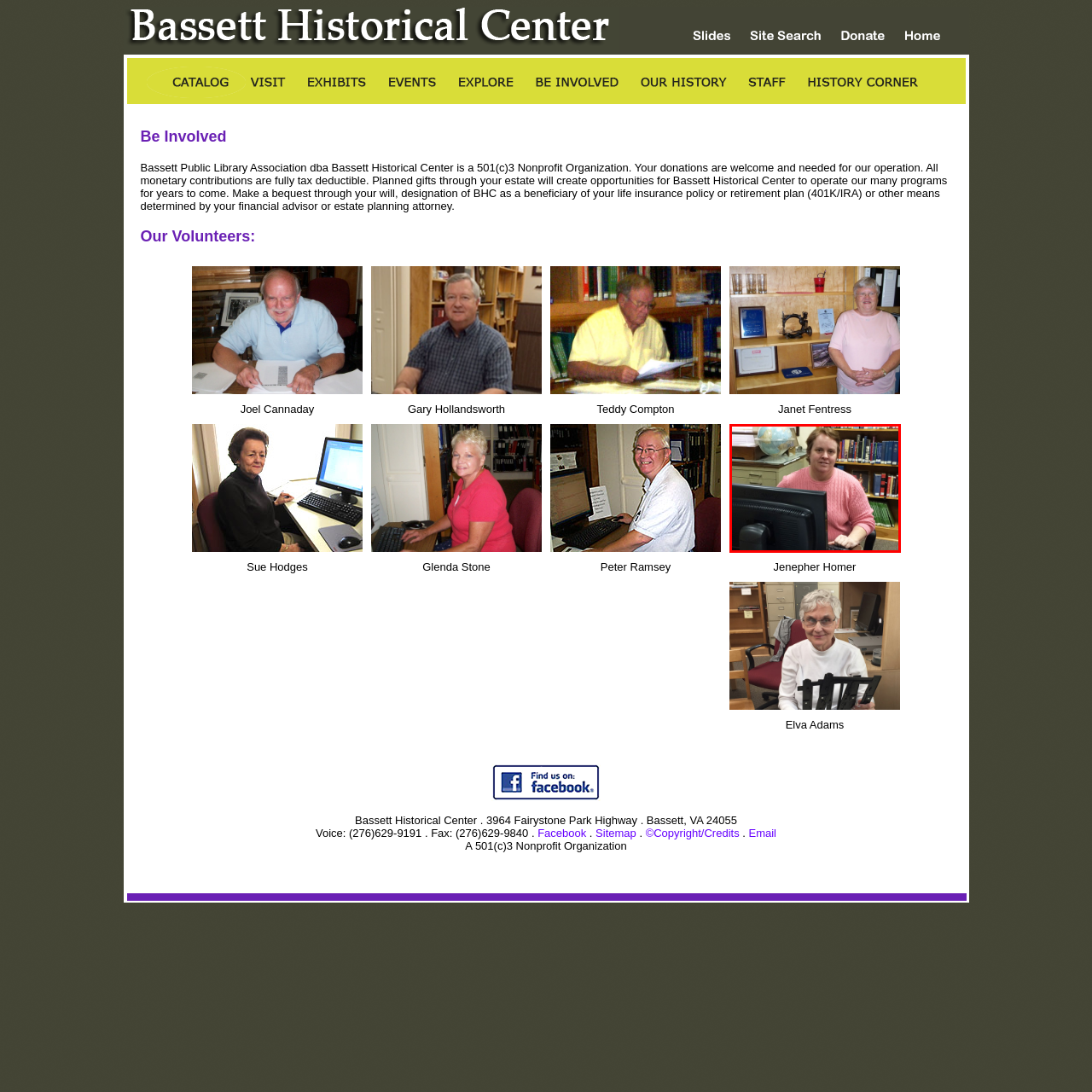Examine the contents within the red bounding box and respond with a single word or phrase: What is the role of the Bassett Historical Center?

Valuable resource for local history and learning